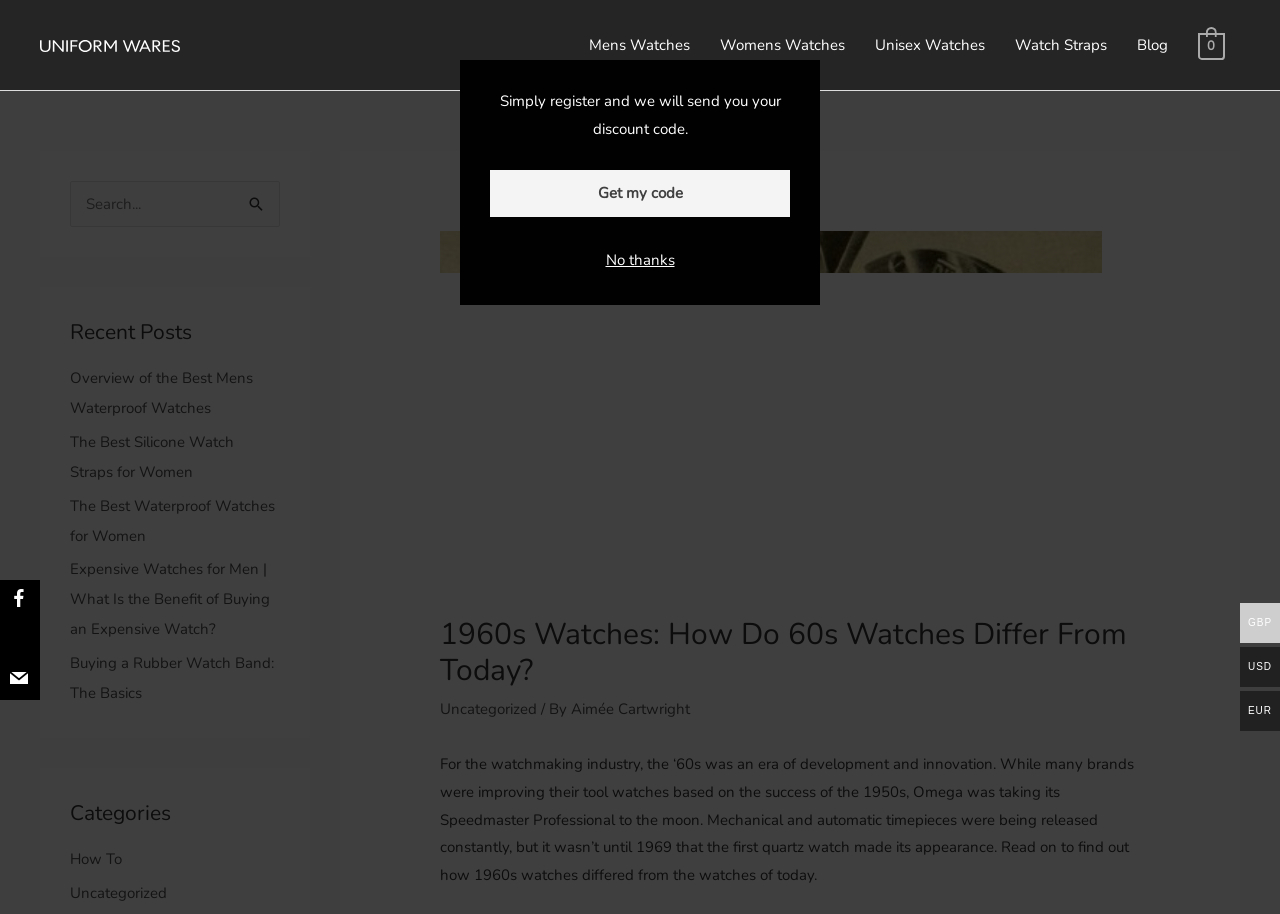Determine the bounding box coordinates of the clickable region to follow the instruction: "Read recent post about mens waterproof watches".

[0.055, 0.403, 0.198, 0.458]